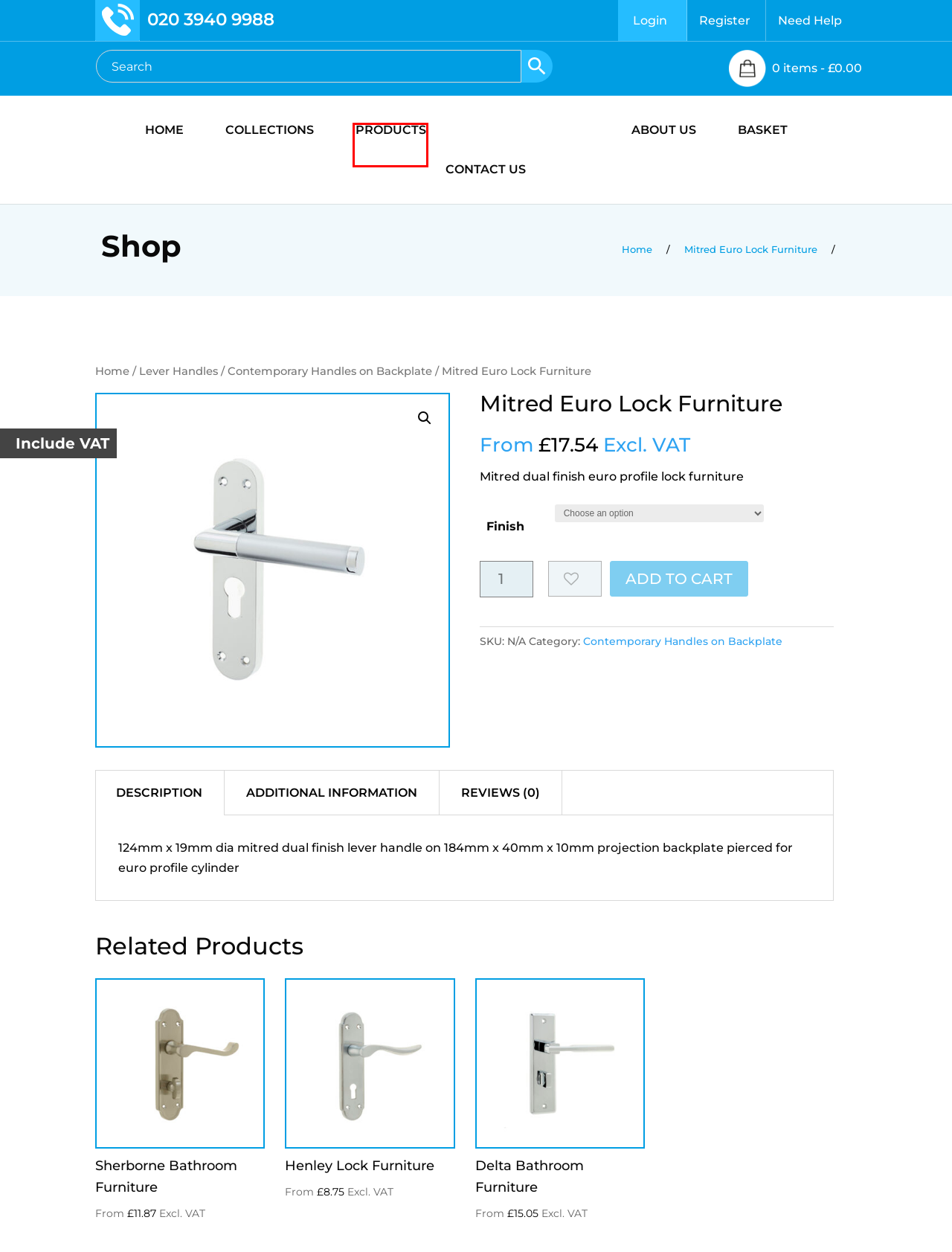You are provided a screenshot of a webpage featuring a red bounding box around a UI element. Choose the webpage description that most accurately represents the new webpage after clicking the element within the red bounding box. Here are the candidates:
A. Handles4less - Best Door Handles Provider in Surrey
B. Lever Handles Archives - Handles4less
C. Henley Lock Furniture - Handles4less
D. About Us - Handles4less
E. Collection - Handles4less
F. Delta Bathroom Furniture - Handles4less
G. My account - Handles4less
H. Product Categories - Handles4less

H